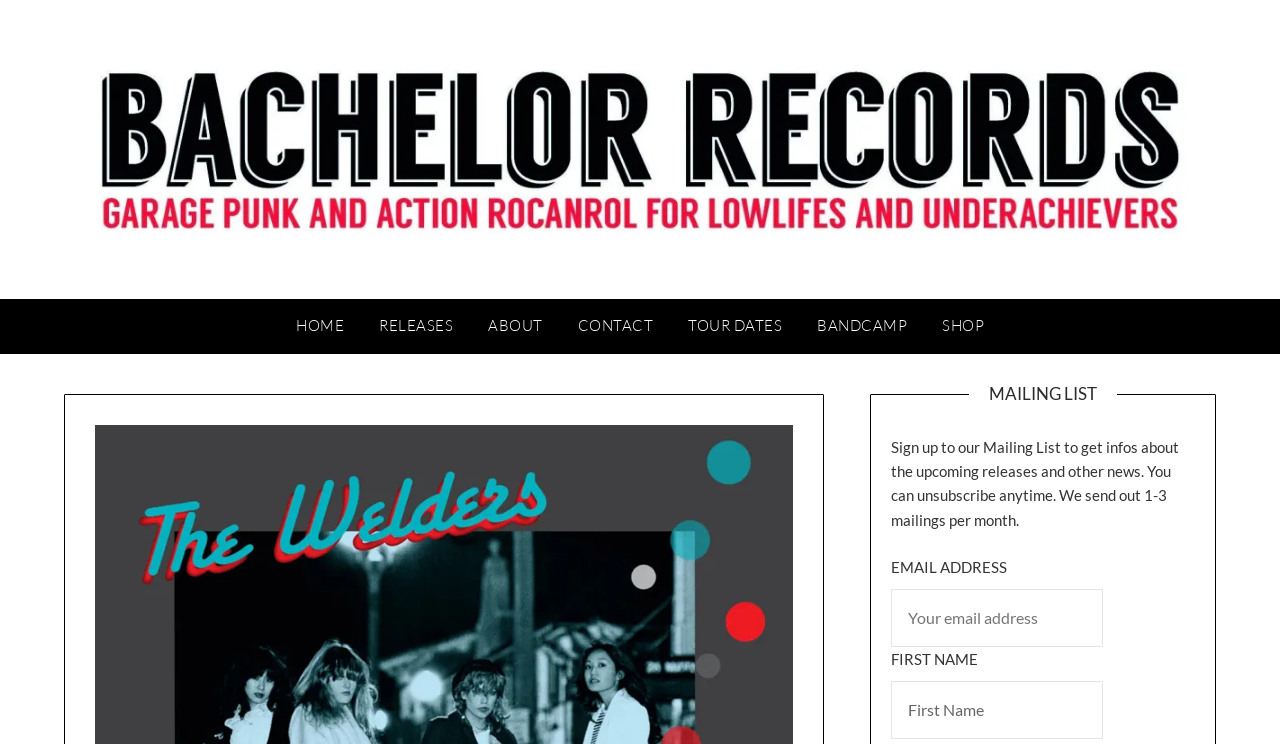Determine the bounding box coordinates for the clickable element required to fulfill the instruction: "go to HOME". Provide the coordinates as four float numbers between 0 and 1, i.e., [left, top, right, bottom].

[0.219, 0.402, 0.281, 0.475]